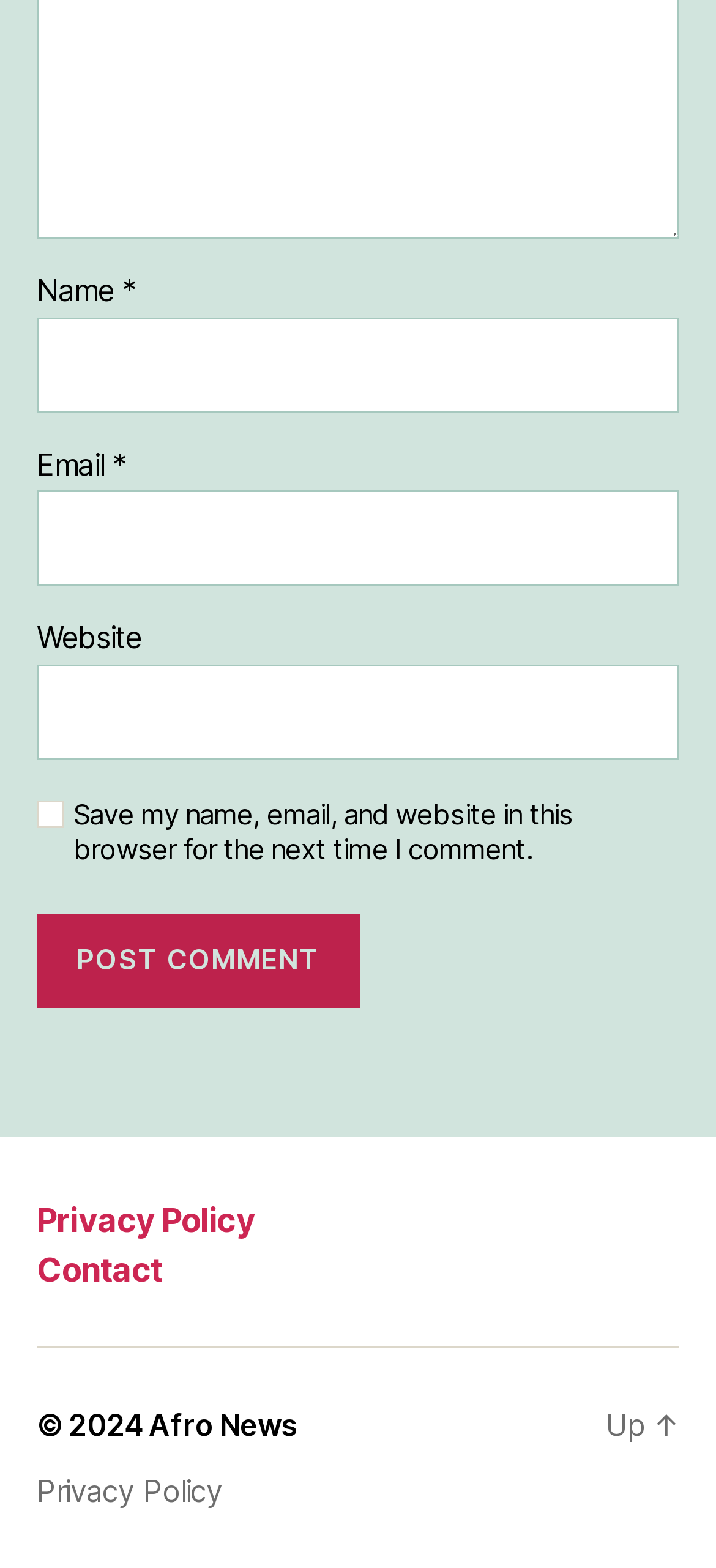Identify the bounding box for the element characterized by the following description: "parent_node: Name * name="author"".

[0.051, 0.202, 0.949, 0.263]